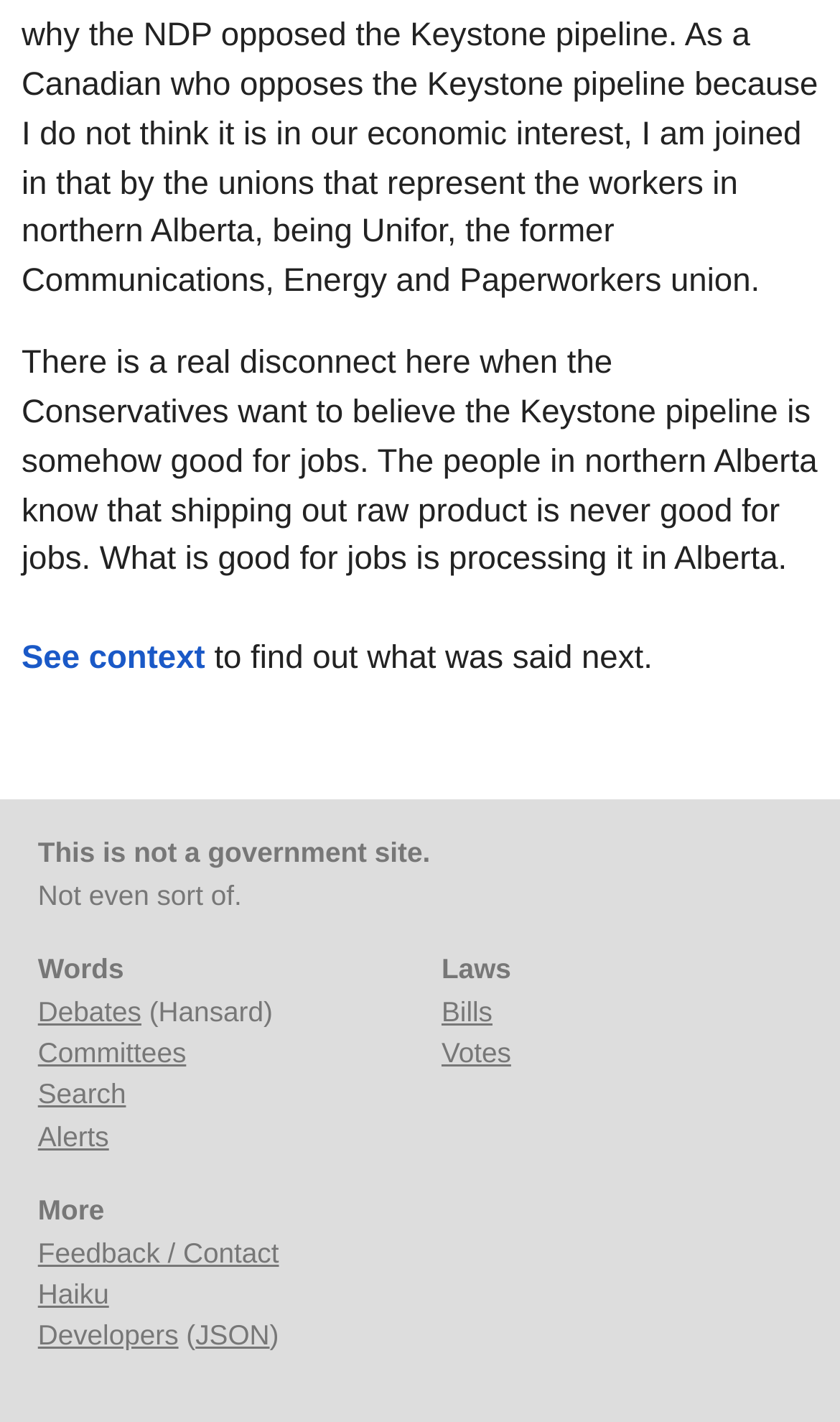What type of site is this?
Using the visual information, respond with a single word or phrase.

Not a government site